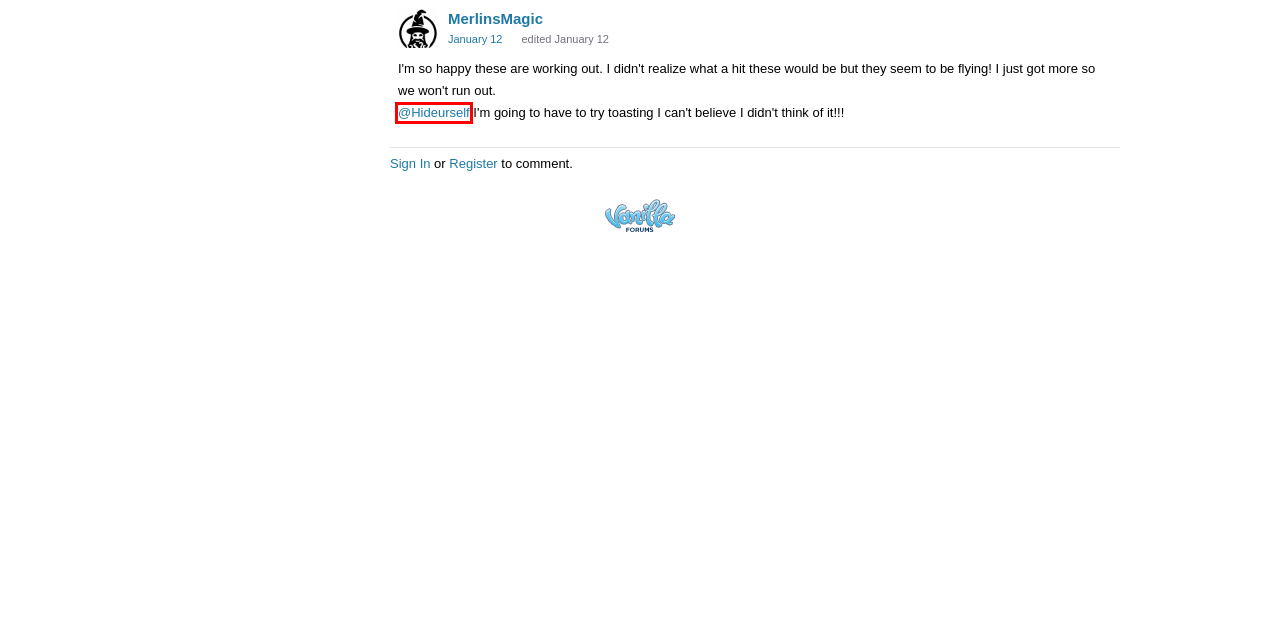Analyze the screenshot of a webpage with a red bounding box and select the webpage description that most accurately describes the new page resulting from clicking the element inside the red box. Here are the candidates:
A. MerlinsMagic — Medicineman Forums
B. MikeyC — Medicineman Forums
C. medboy — Medicineman Forums
D. Hideurself — Medicineman Forums
E. Questions — Medicineman Forums
F. Requests — Medicineman Forums
G. Product Reviews — Medicineman Forums
H. Open Source Community Forum Software

D